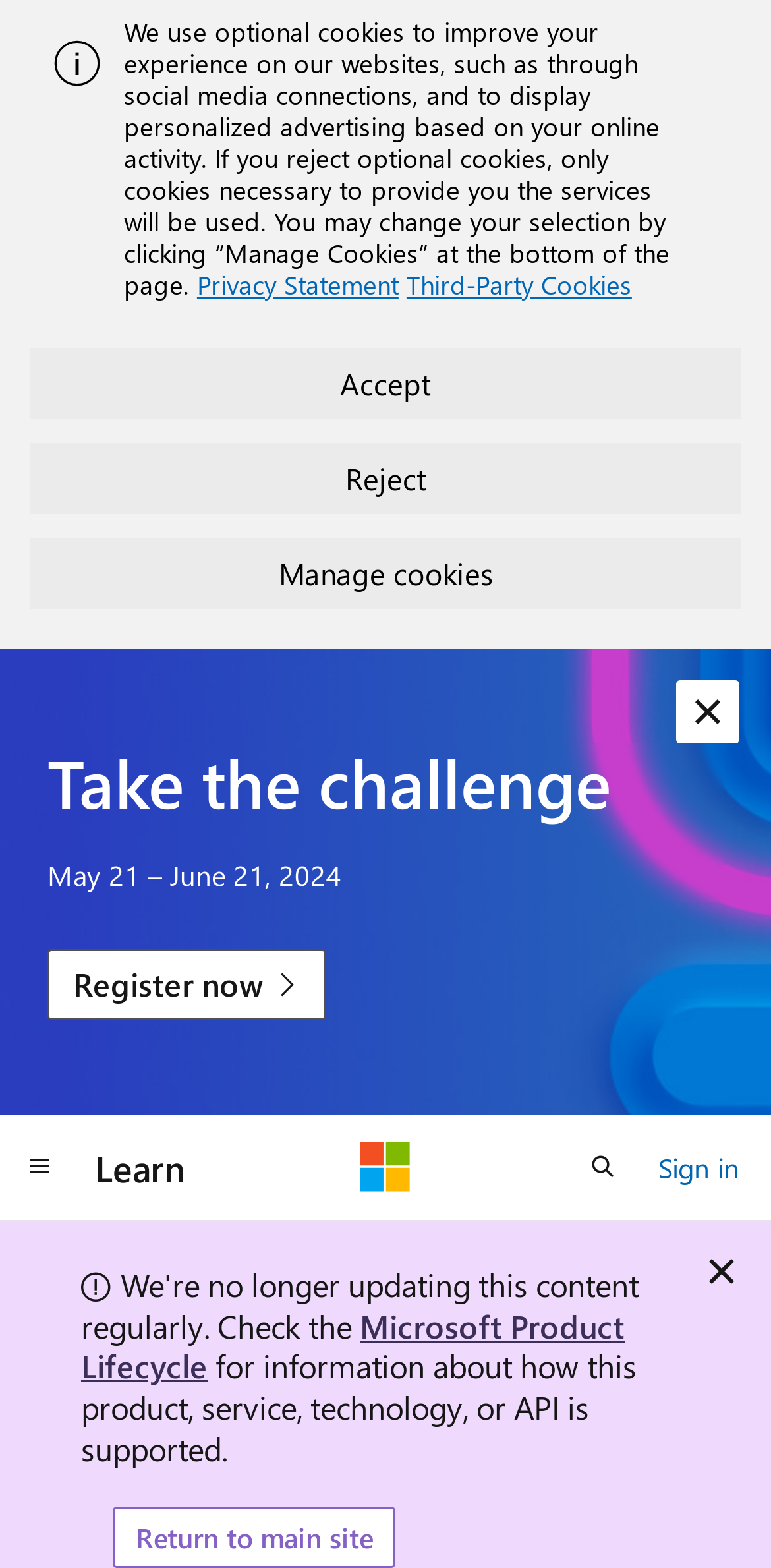Could you please study the image and provide a detailed answer to the question:
What is the purpose of the 'Global navigation' button?

I inferred the purpose of the 'Global navigation' button by its name and location, which suggests that it is used to navigate to other parts of the website or to access global navigation features.